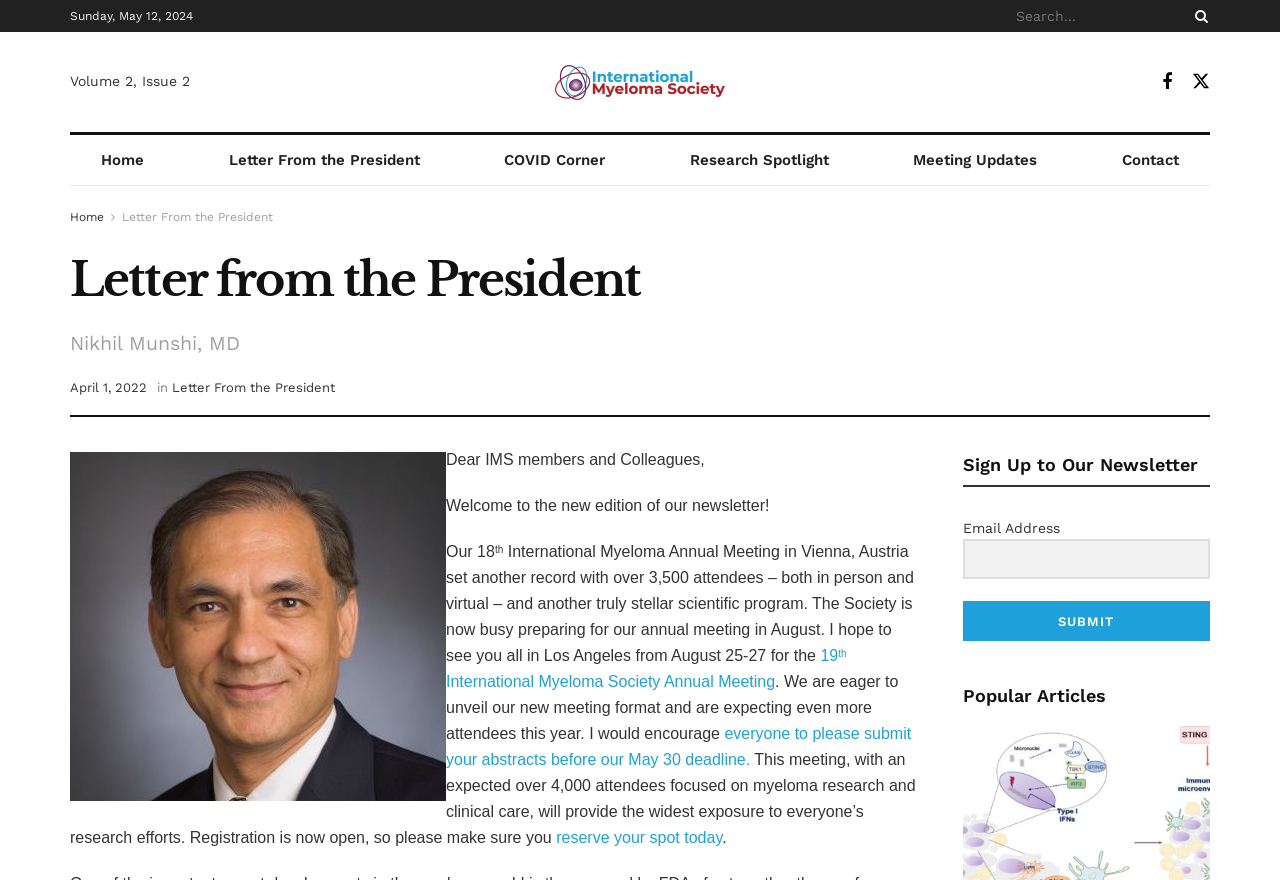Given the element description: "Real estate industry", predict the bounding box coordinates of this UI element. The coordinates must be four float numbers between 0 and 1, given as [left, top, right, bottom].

None